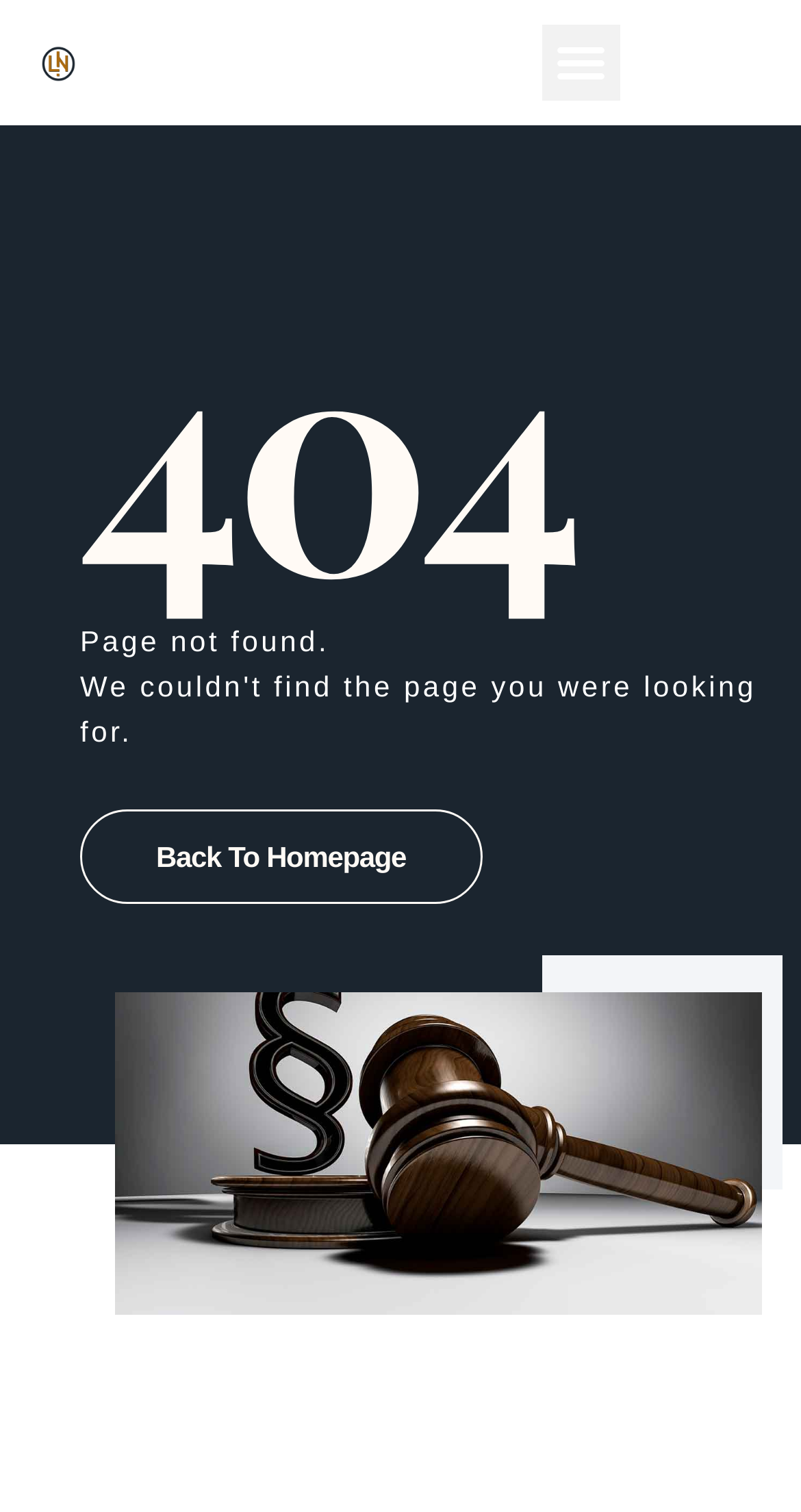Predict the bounding box of the UI element based on this description: "Menu".

[0.677, 0.016, 0.773, 0.067]